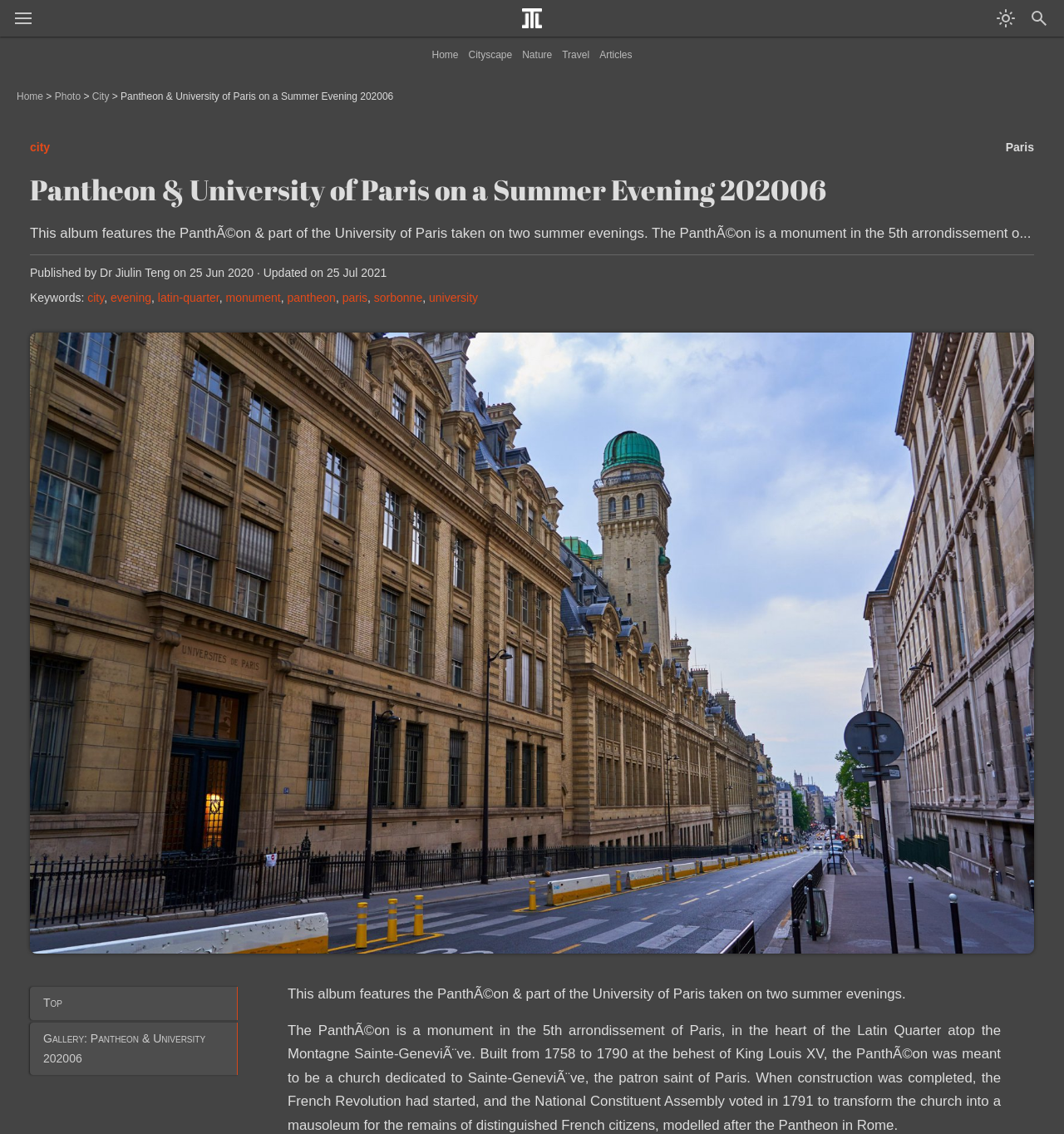Extract the top-level heading from the webpage and provide its text.

Pantheon & University of Paris on a Summer Evening 202006